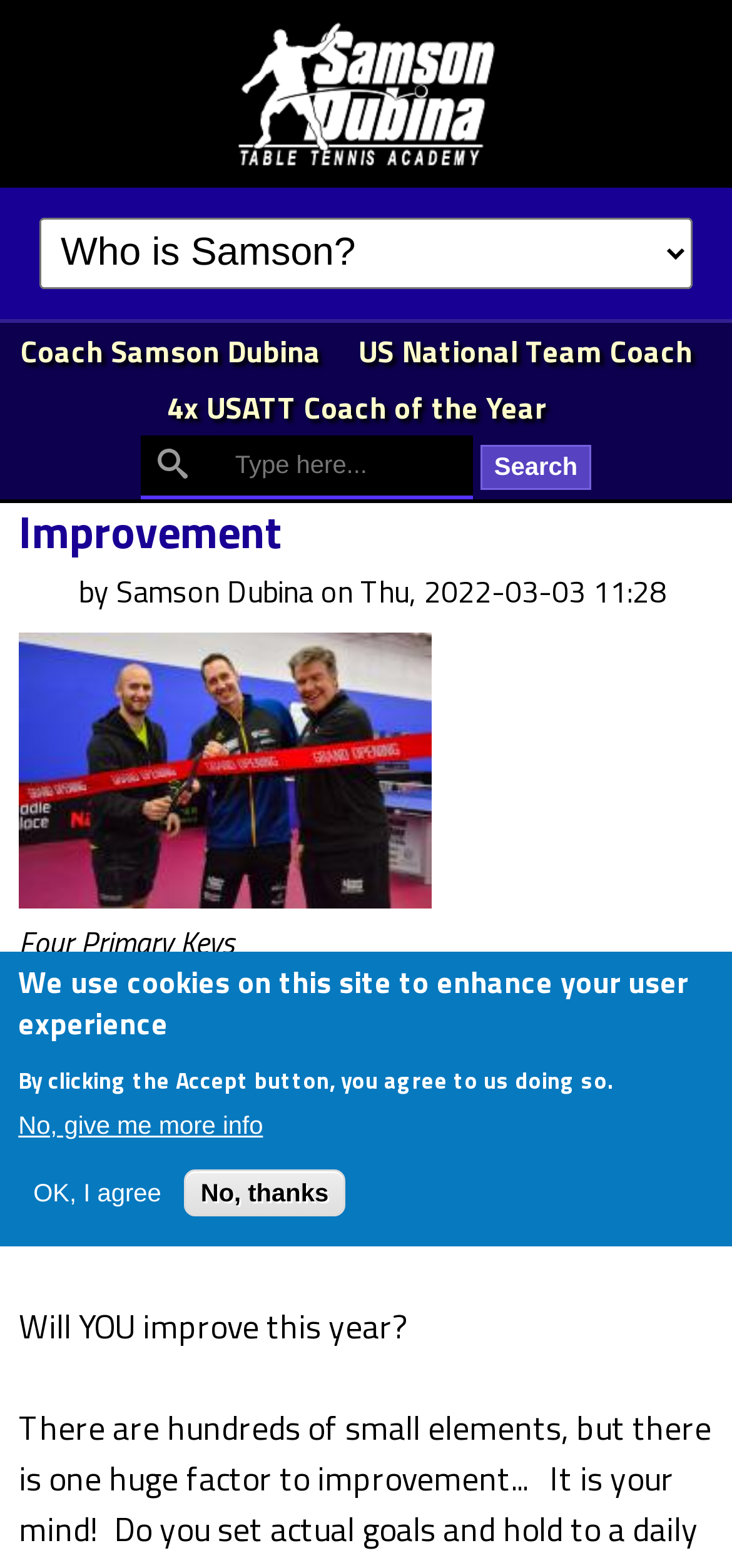Give the bounding box coordinates for the element described by: "OK, I agree".

[0.025, 0.752, 0.241, 0.77]